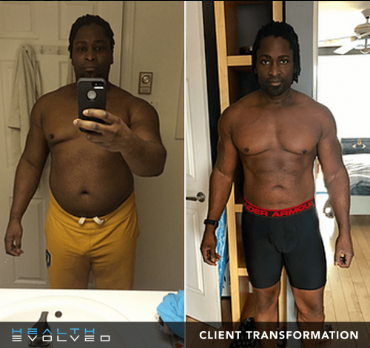Provide a one-word or one-phrase answer to the question:
What is the color of Colin's shorts in the after photo?

Black